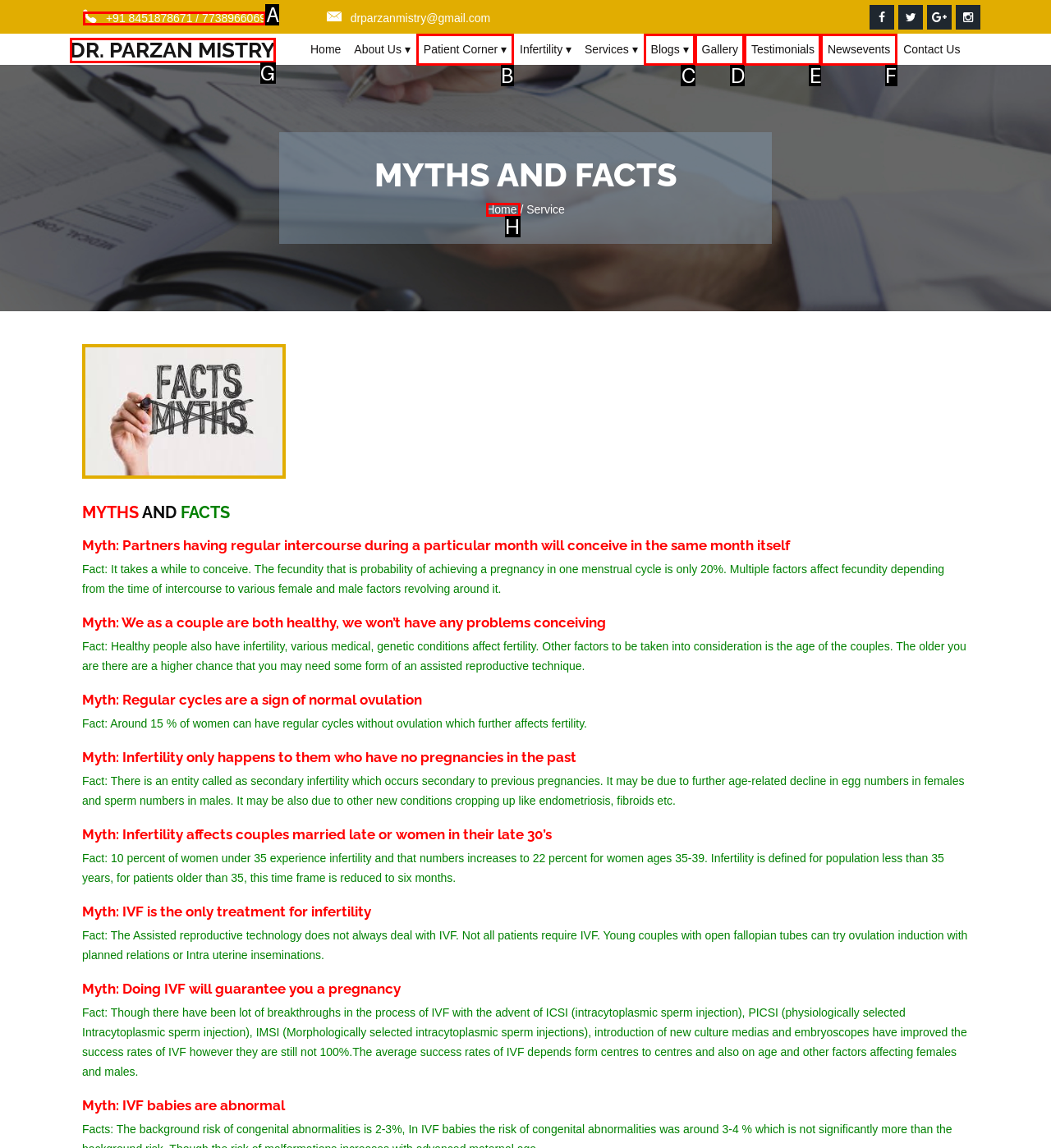Based on the element described as: Testimonials
Find and respond with the letter of the correct UI element.

E